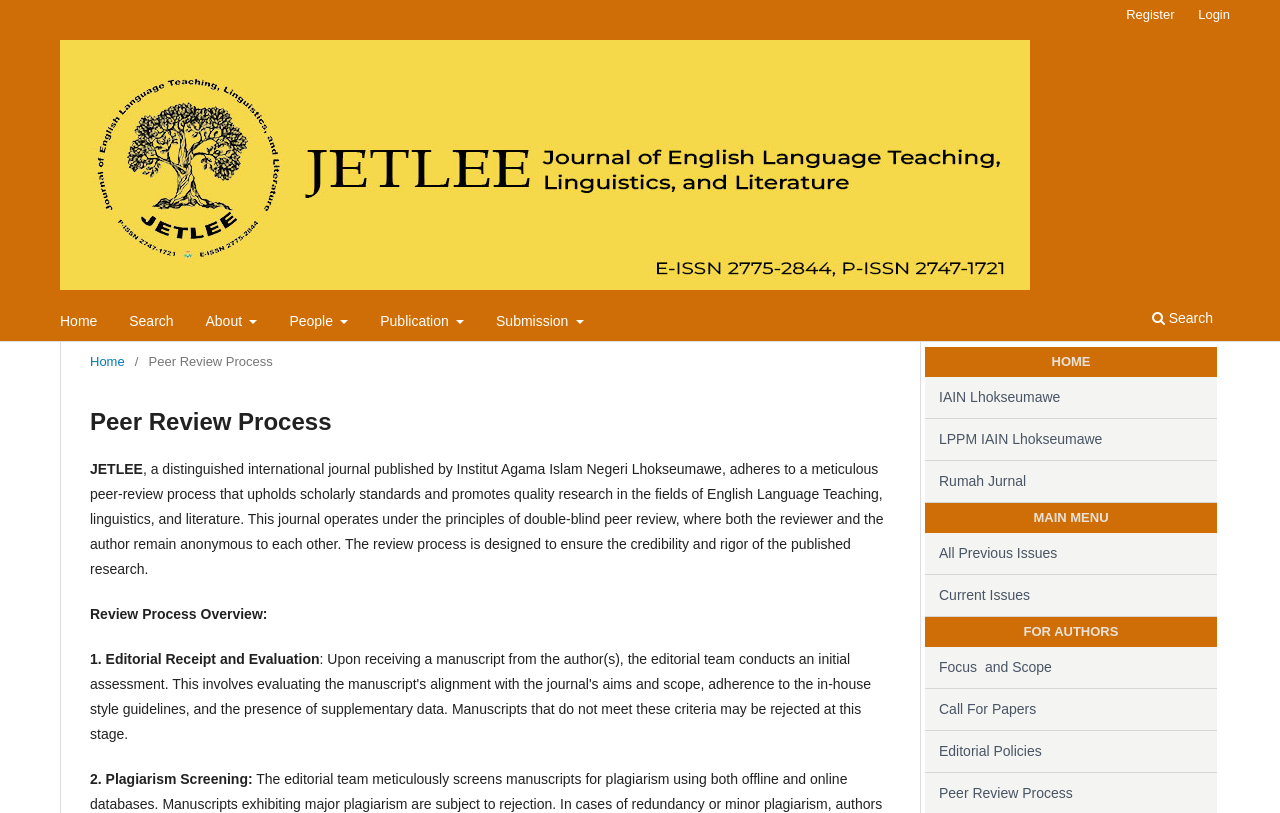Determine the bounding box coordinates of the region to click in order to accomplish the following instruction: "register an account". Provide the coordinates as four float numbers between 0 and 1, specifically [left, top, right, bottom].

[0.872, 0.0, 0.925, 0.037]